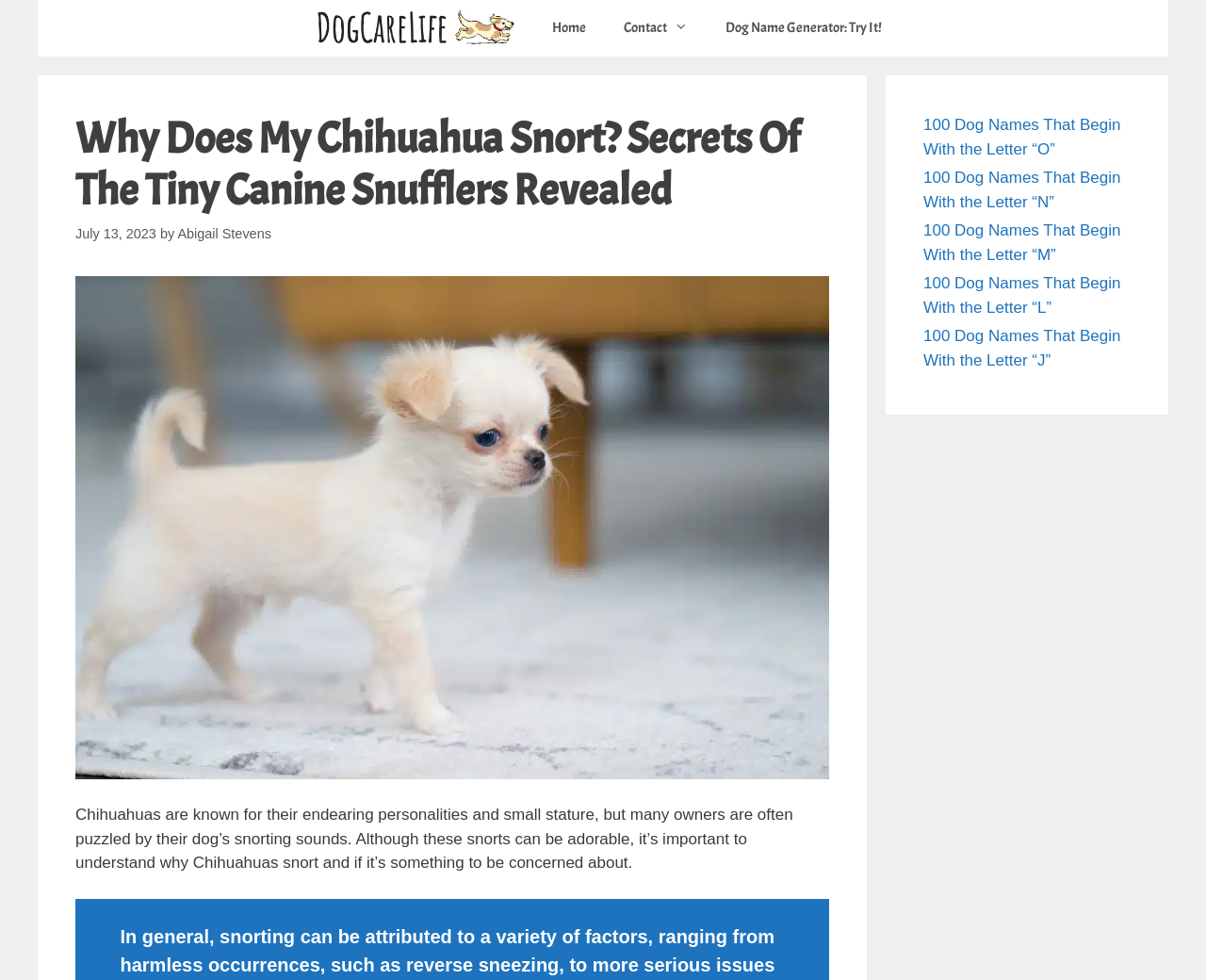Please analyze the image and give a detailed answer to the question:
What is the name of the website?

The name of the website can be found in the navigation section at the top of the webpage, where it says 'DogCareLife' with an accompanying image.